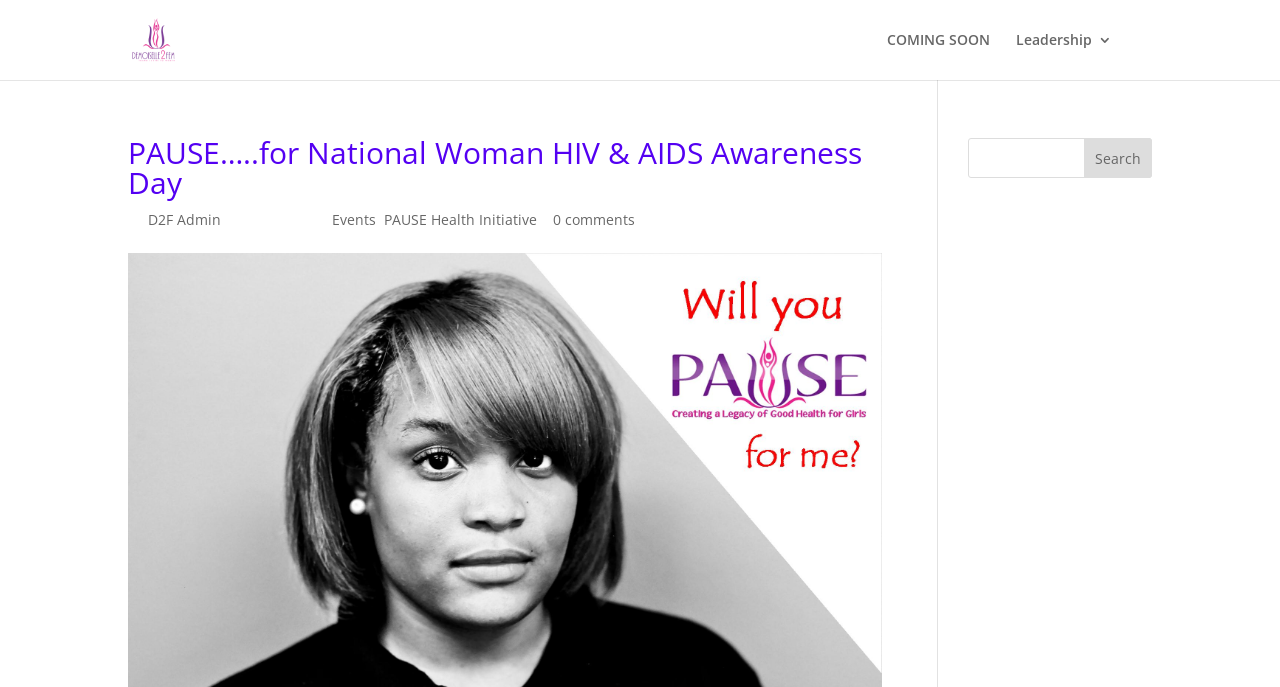Using the description: "Events", identify the bounding box of the corresponding UI element in the screenshot.

[0.259, 0.306, 0.294, 0.333]